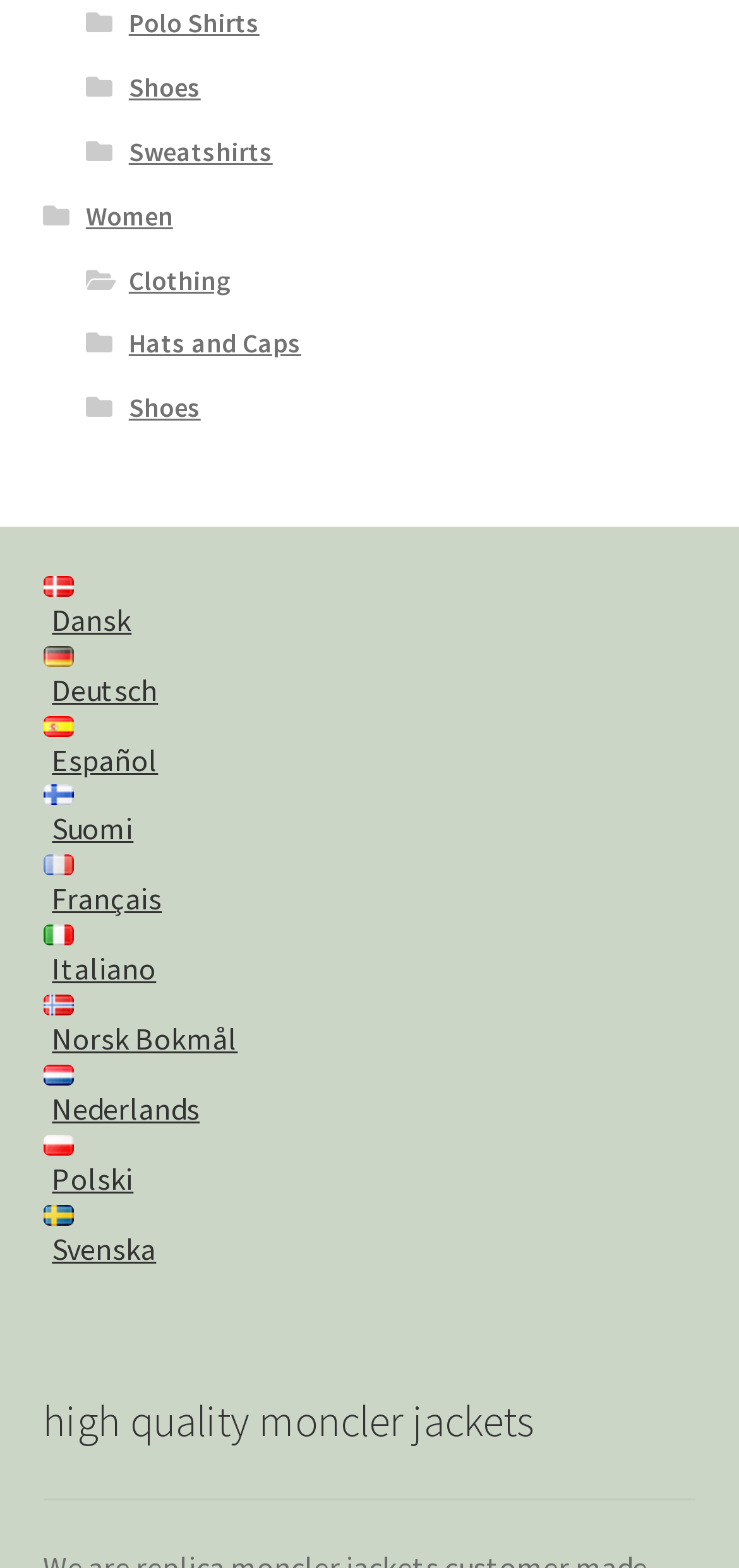Determine the bounding box coordinates of the section to be clicked to follow the instruction: "View Dansk language". The coordinates should be given as four float numbers between 0 and 1, formatted as [left, top, right, bottom].

[0.058, 0.367, 0.942, 0.407]